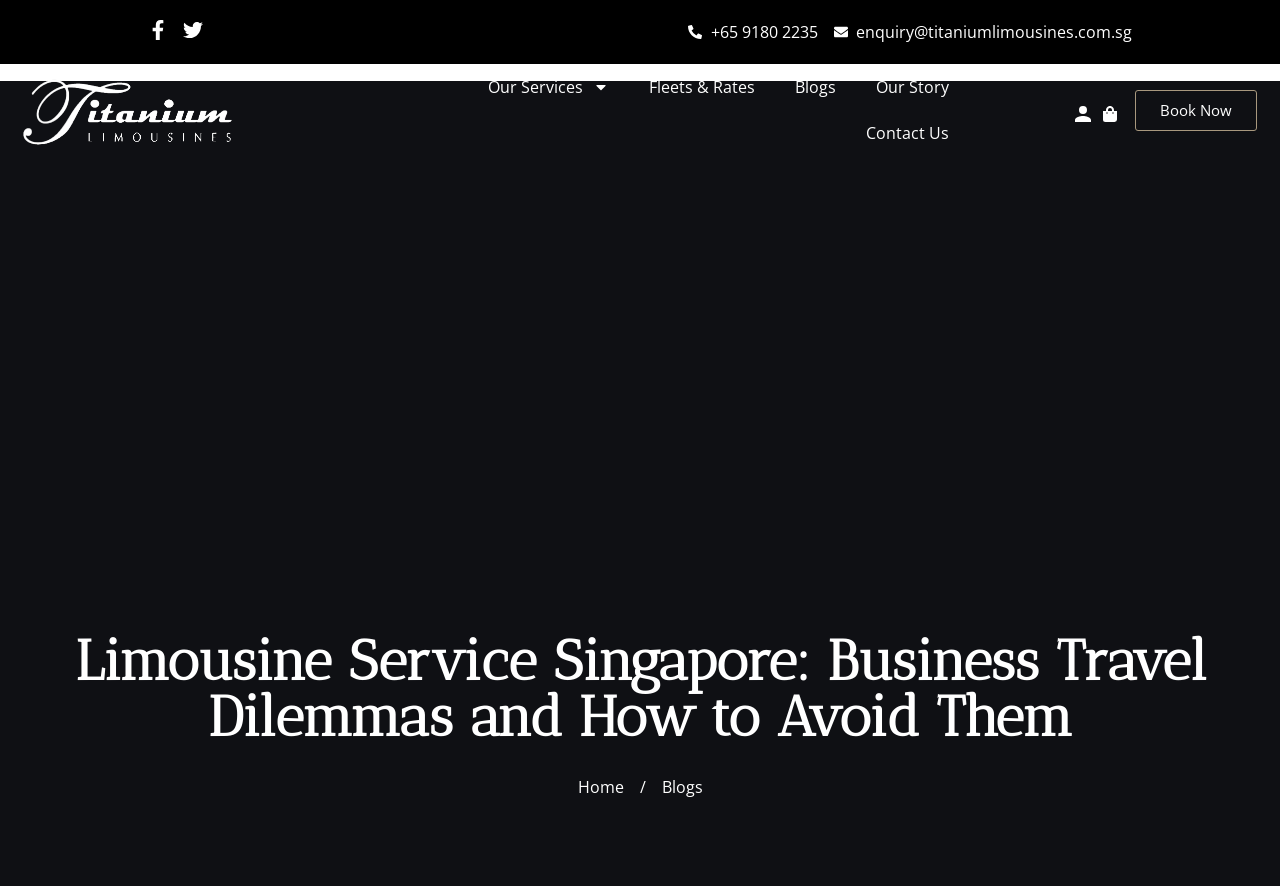Locate the bounding box coordinates of the clickable region to complete the following instruction: "Call the customer service."

[0.538, 0.023, 0.639, 0.05]